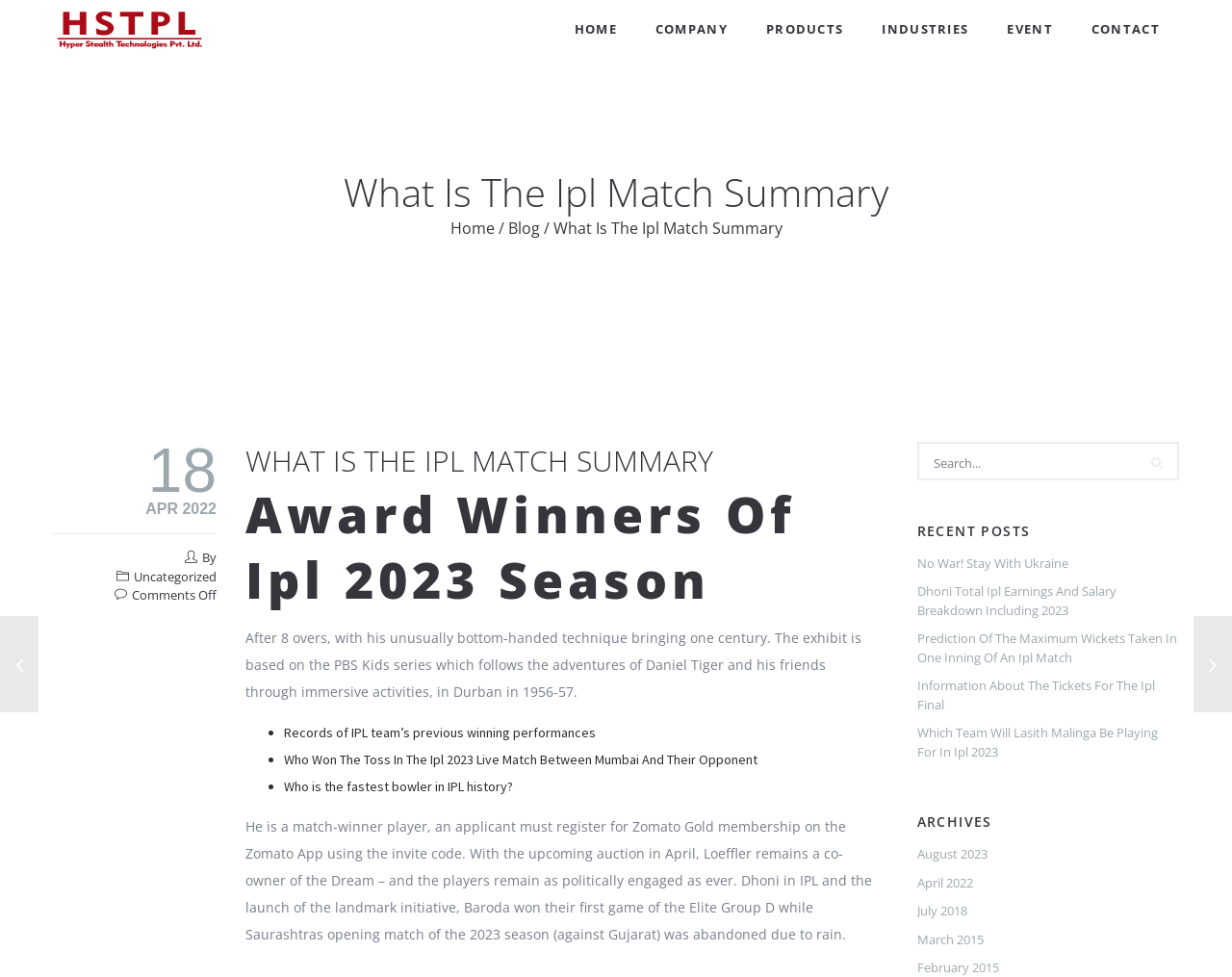Please look at the image and answer the question with a detailed explanation: What is the title of the blog post?

The title of the blog post can be found in the heading element, which is 'What Is The Ipl Match Summary'. This title is also repeated in the breadcrumb navigation below the main navigation menu.